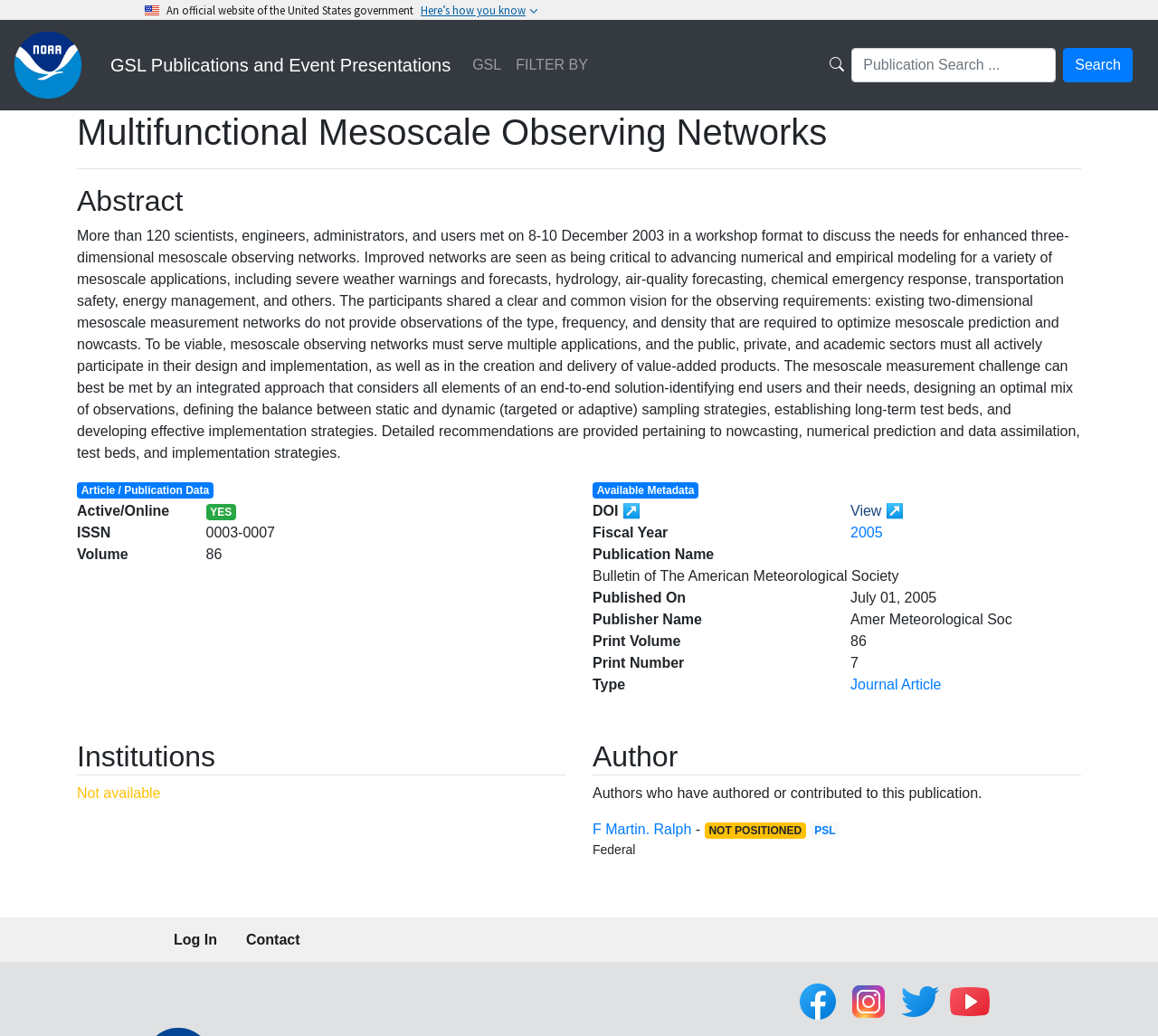What is the fiscal year of the publication?
Use the image to answer the question with a single word or phrase.

2005